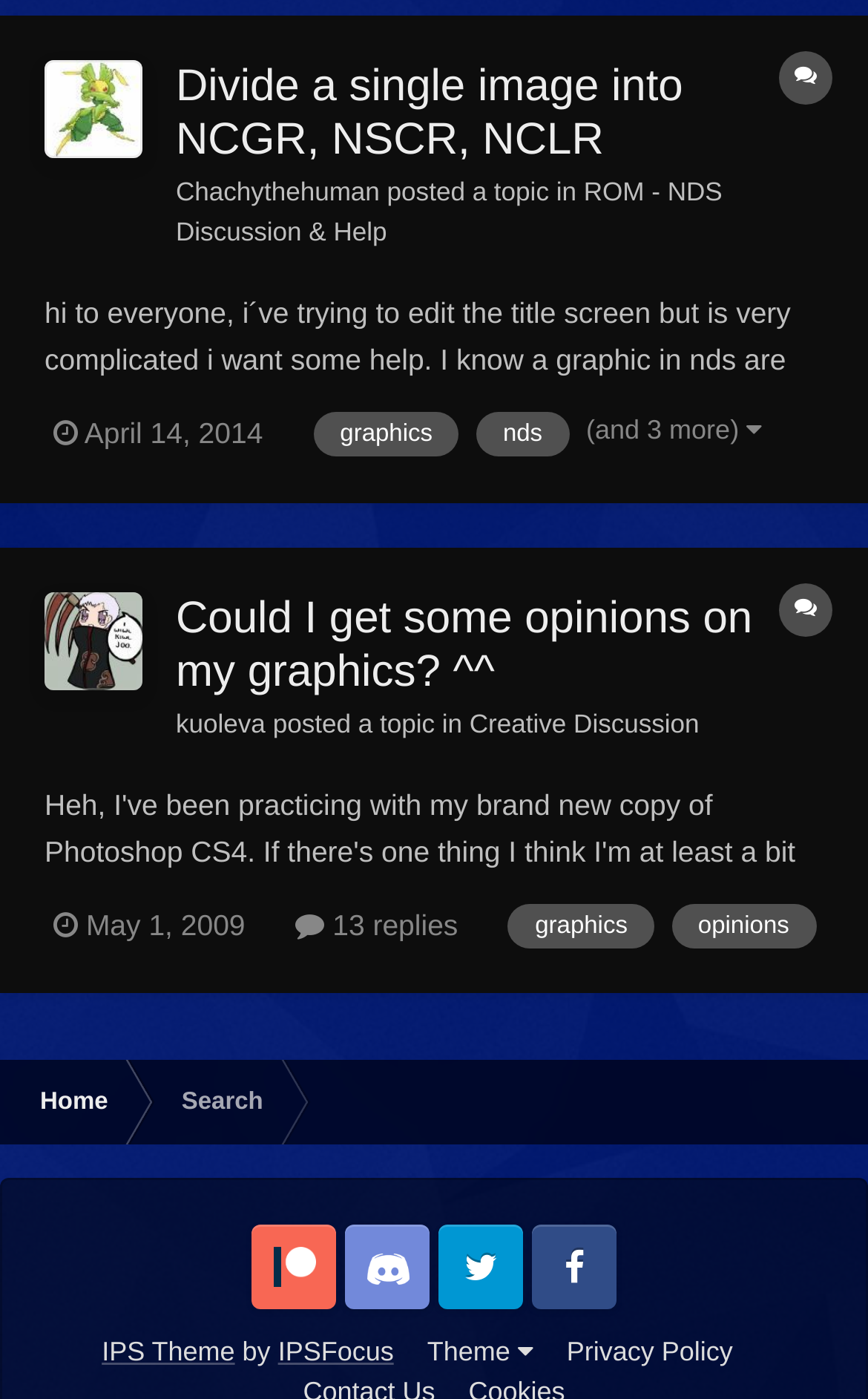Kindly provide the bounding box coordinates of the section you need to click on to fulfill the given instruction: "Search for a keyword".

None